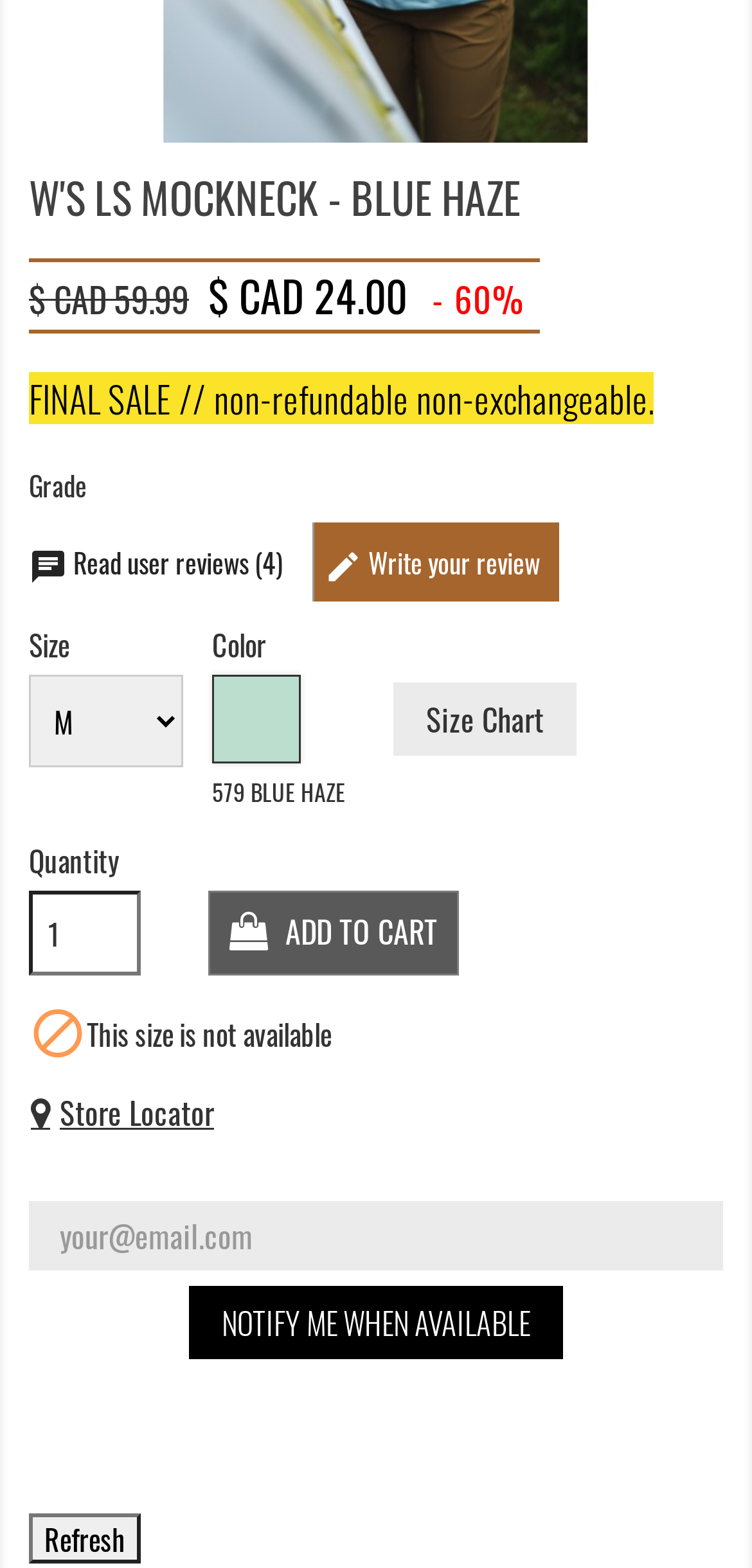Locate the bounding box coordinates of the item that should be clicked to fulfill the instruction: "Add to cart".

[0.277, 0.568, 0.61, 0.622]